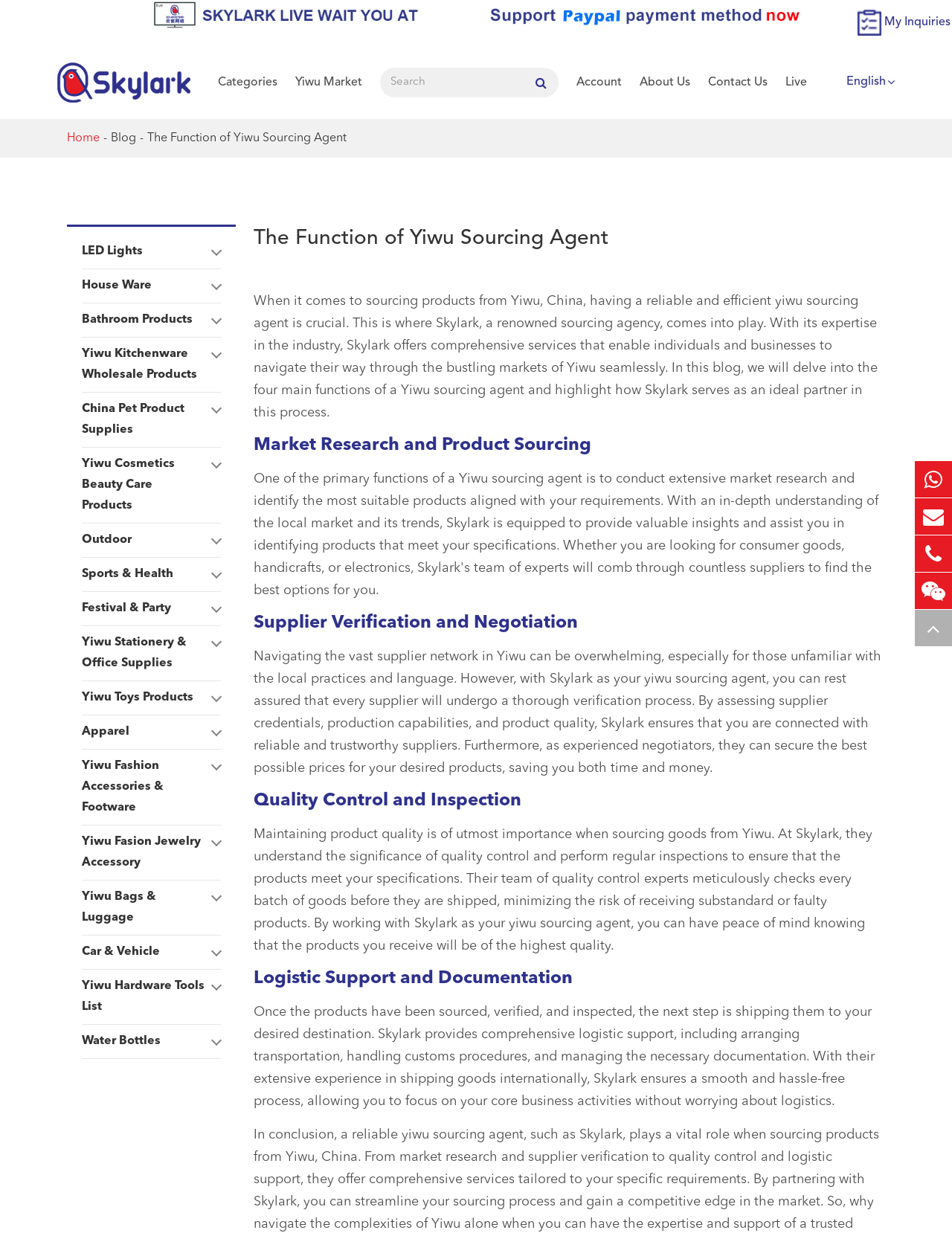Offer a thorough description of the webpage.

The webpage is about the function of a Yiwu sourcing agent, specifically highlighting the services of Skylark, a renowned sourcing agency. At the top of the page, there is a live image and a country flag icon, followed by a navigation menu with links to "My Inquiries", "SKYLARK NETWORK CO., LTD.", "Categories", "Yiwu Market", and others. 

Below the navigation menu, there is a search bar with a magnifying glass icon. On the right side of the search bar, there are links to "Account", "About Us", "Contact Us", and "Live". 

The main content of the page is divided into sections, each with a heading. The first section has a heading "The Function of Yiwu Sourcing Agent" and a brief introduction to the importance of having a reliable and efficient Yiwu sourcing agent. 

The subsequent sections have headings "Market Research and Product Sourcing", "Supplier Verification and Negotiation", "Quality Control and Inspection", and "Logistic Support and Documentation". Each section provides detailed information about the services offered by Skylark as a Yiwu sourcing agent. 

On the left side of the page, there is a list of categories, including "LED Lights", "House Ware", "Bathroom Products", and many others. 

At the bottom of the page, there are links to contact Skylark through various means, such as WhatsApp, E-mail, TEL, Wechat, and a "TOP" link that likely takes the user back to the top of the page.